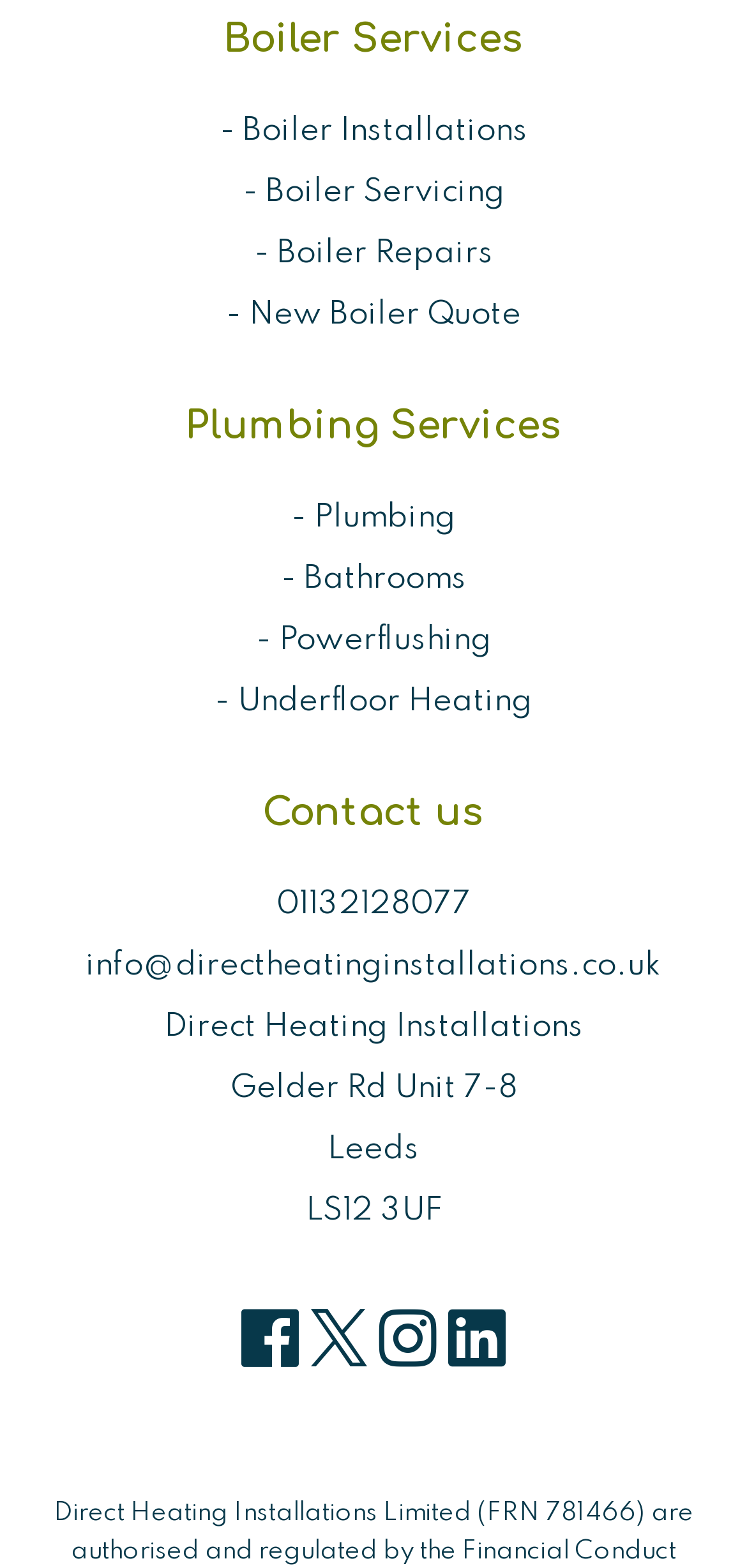Please specify the bounding box coordinates of the element that should be clicked to execute the given instruction: 'Contact us via phone'. Ensure the coordinates are four float numbers between 0 and 1, expressed as [left, top, right, bottom].

[0.369, 0.566, 0.631, 0.587]